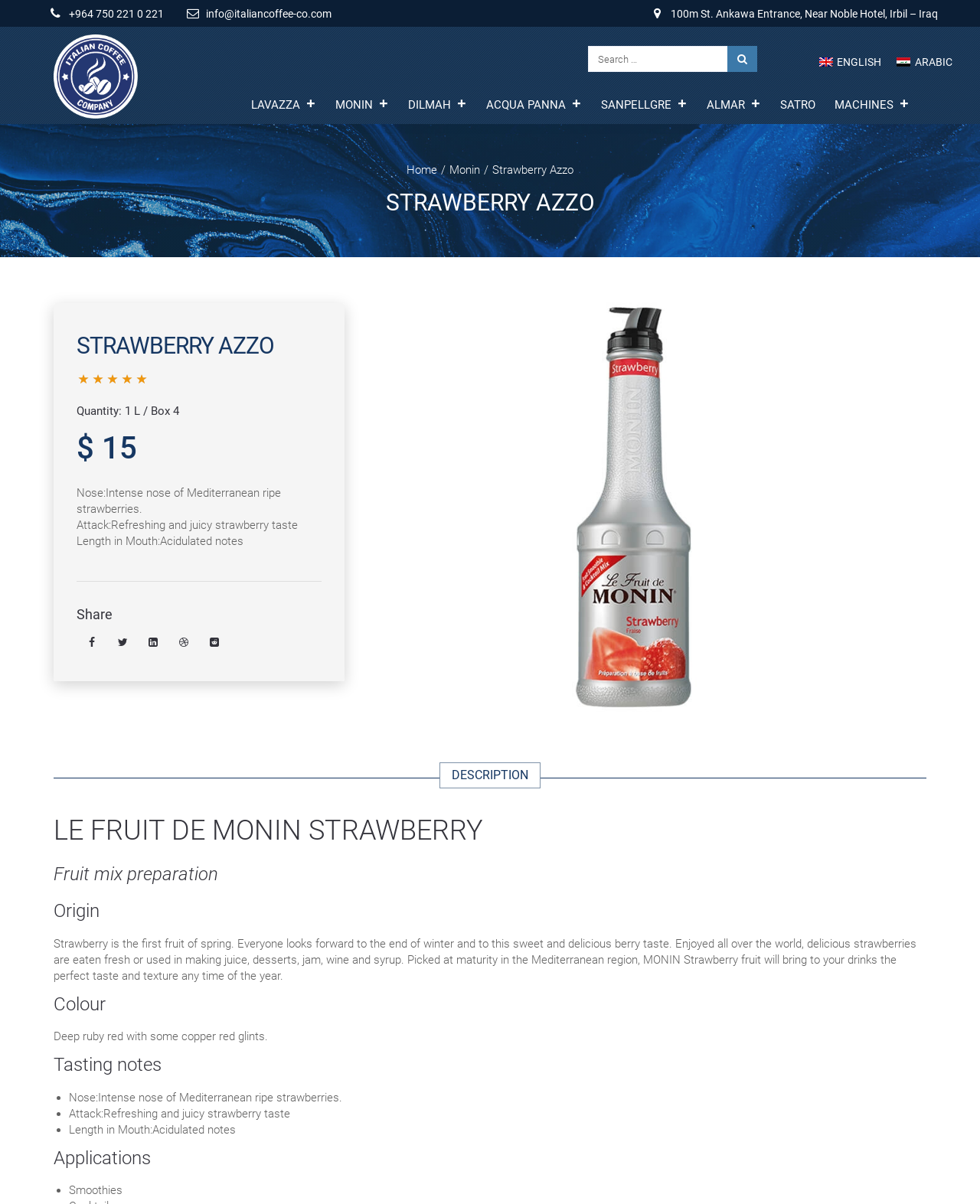Please find the bounding box coordinates of the section that needs to be clicked to achieve this instruction: "Search for products".

[0.6, 0.038, 0.772, 0.06]